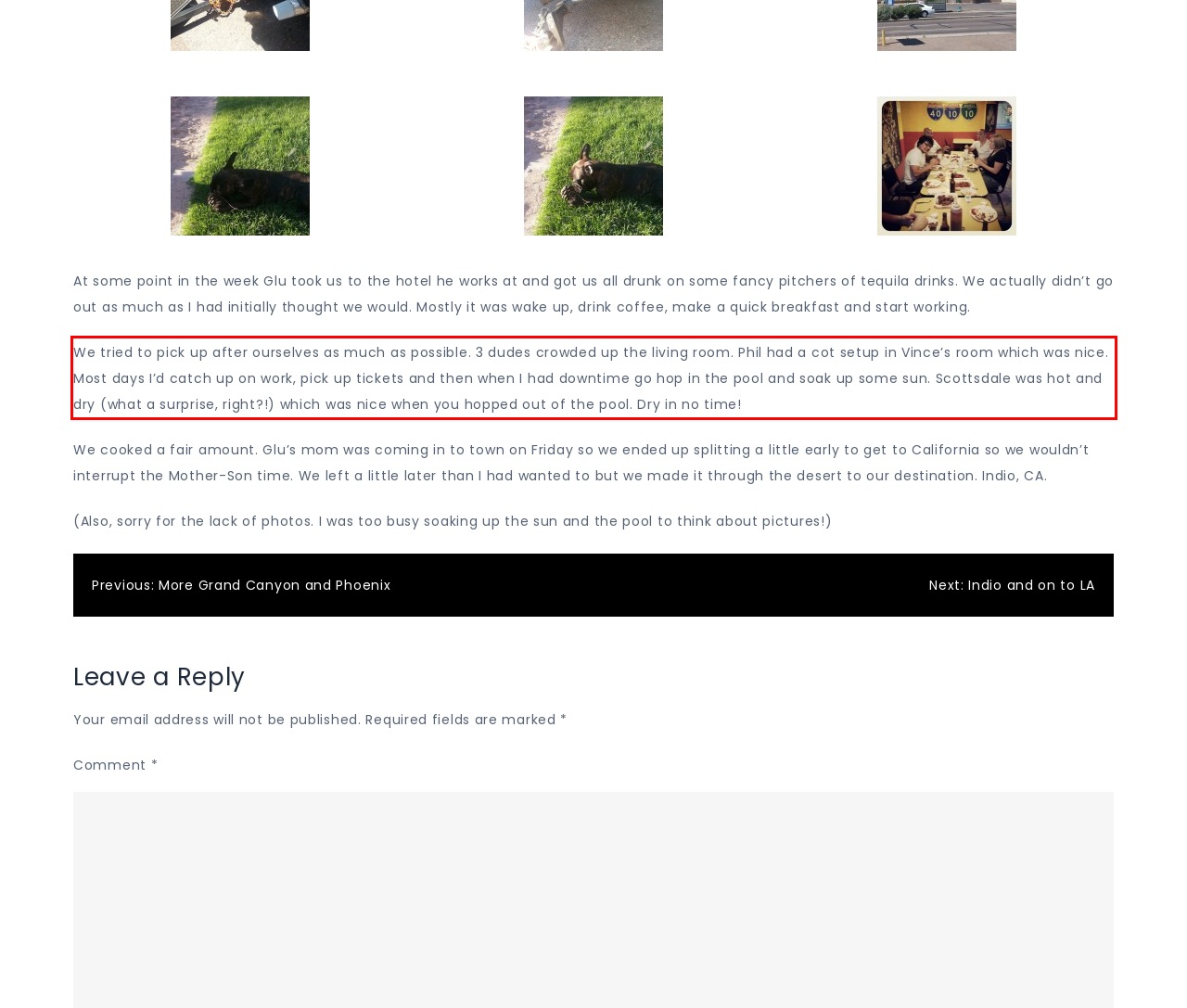There is a UI element on the webpage screenshot marked by a red bounding box. Extract and generate the text content from within this red box.

We tried to pick up after ourselves as much as possible. 3 dudes crowded up the living room. Phil had a cot setup in Vince’s room which was nice. Most days I’d catch up on work, pick up tickets and then when I had downtime go hop in the pool and soak up some sun. Scottsdale was hot and dry (what a surprise, right?!) which was nice when you hopped out of the pool. Dry in no time!